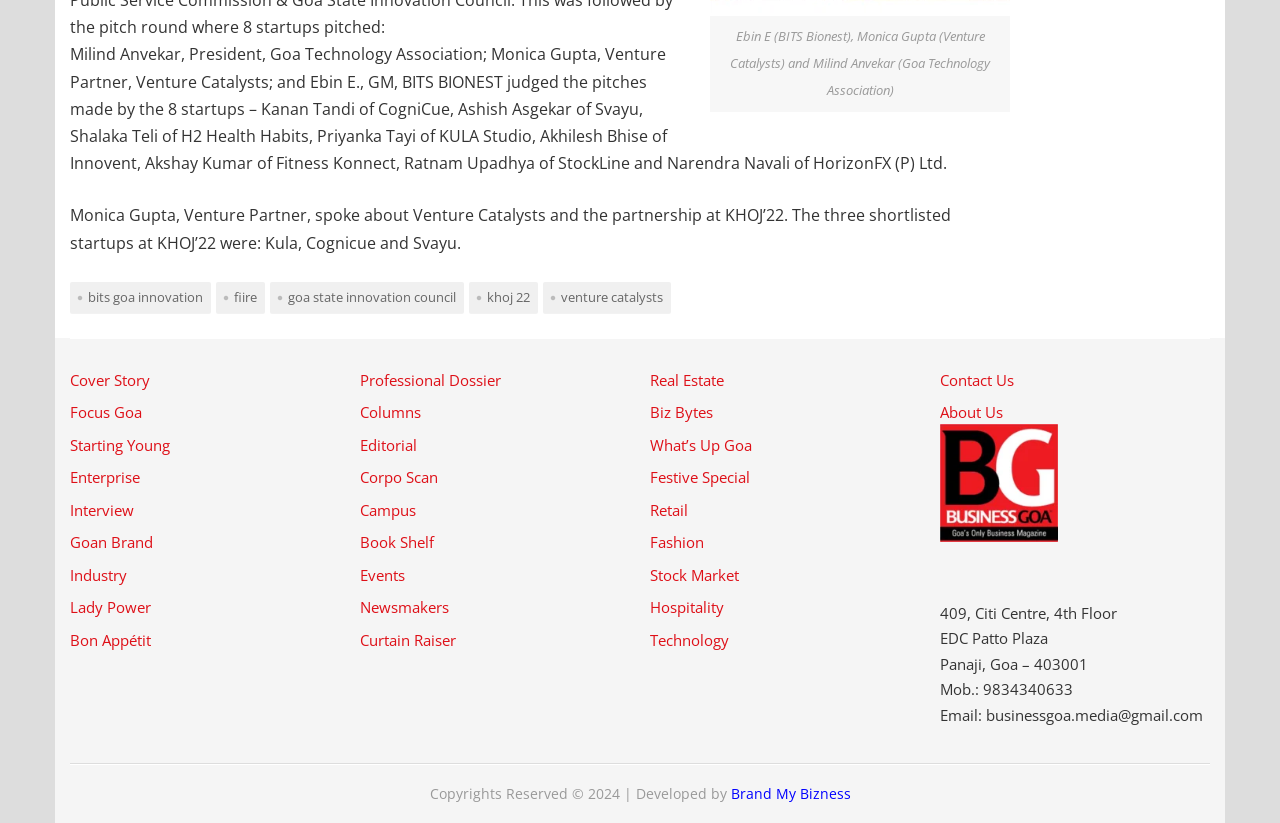Determine the bounding box coordinates for the clickable element required to fulfill the instruction: "View the About Us page". Provide the coordinates as four float numbers between 0 and 1, i.e., [left, top, right, bottom].

[0.734, 0.489, 0.784, 0.513]